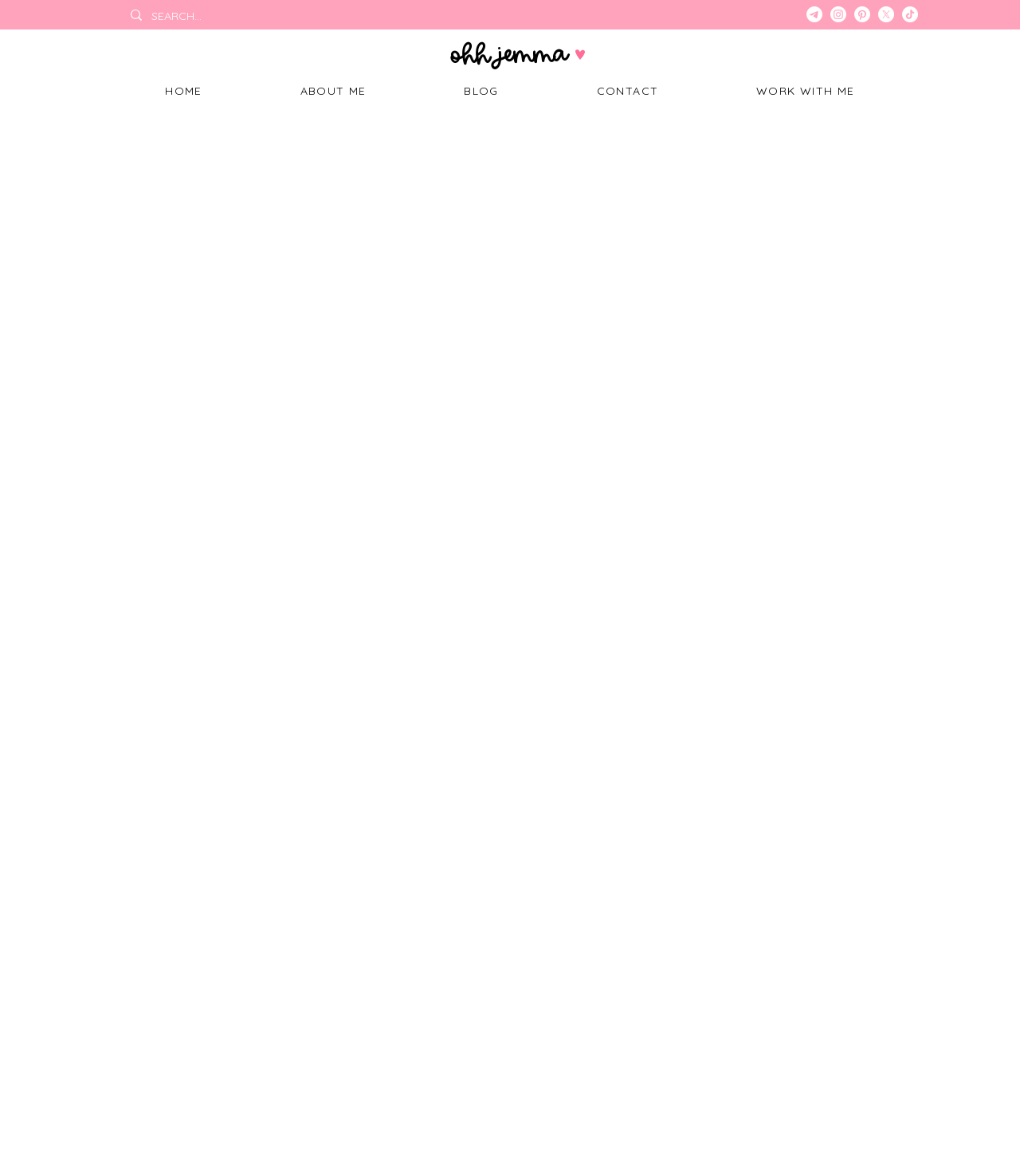Using the given element description, provide the bounding box coordinates (top-left x, top-left y, bottom-right x, bottom-right y) for the corresponding UI element in the screenshot: aria-label="SEARCH..." name="q" placeholder="SEARCH..."

[0.148, 0.0, 0.323, 0.028]